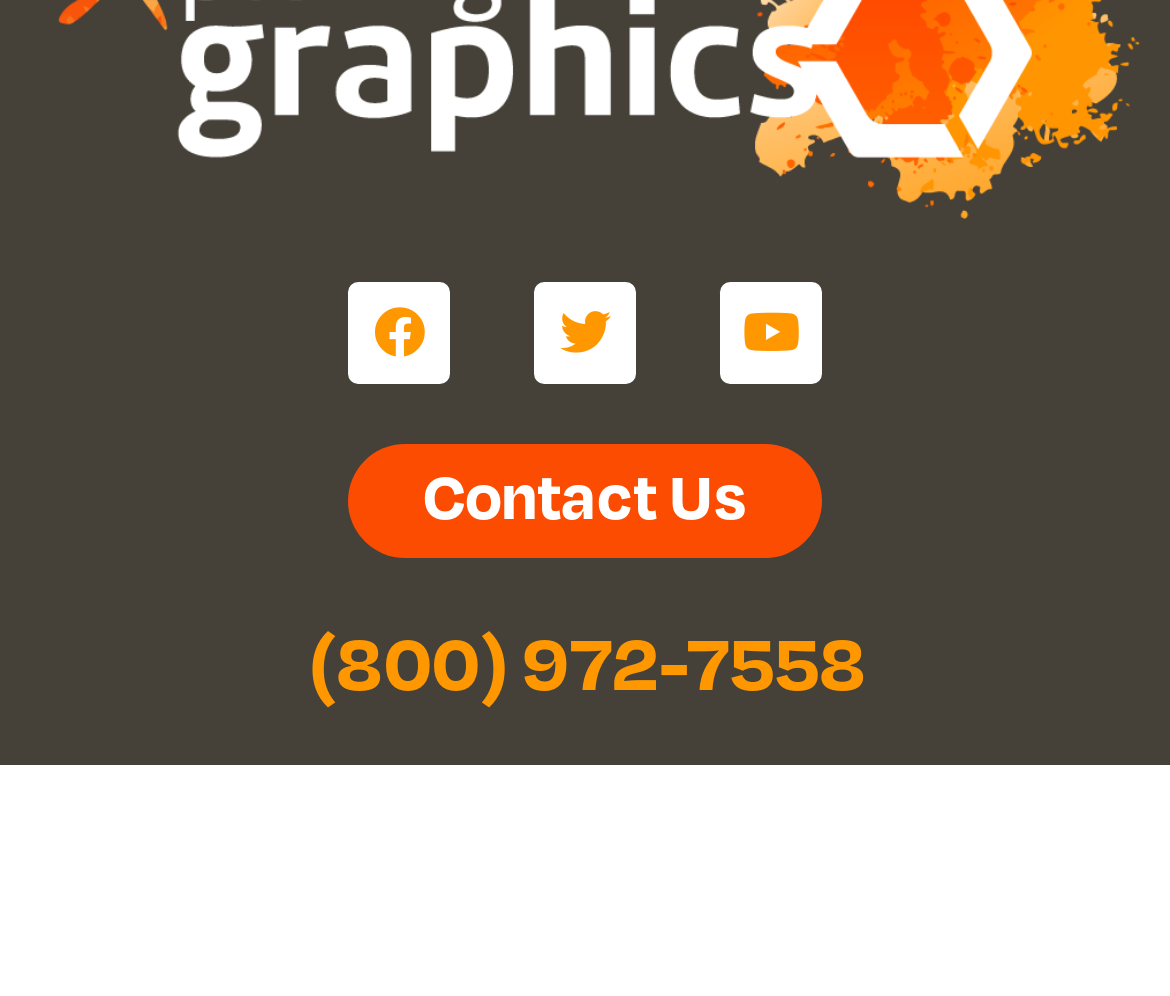Can you find the bounding box coordinates for the UI element given this description: "Uncategorized"? Provide the coordinates as four float numbers between 0 and 1: [left, top, right, bottom].

None